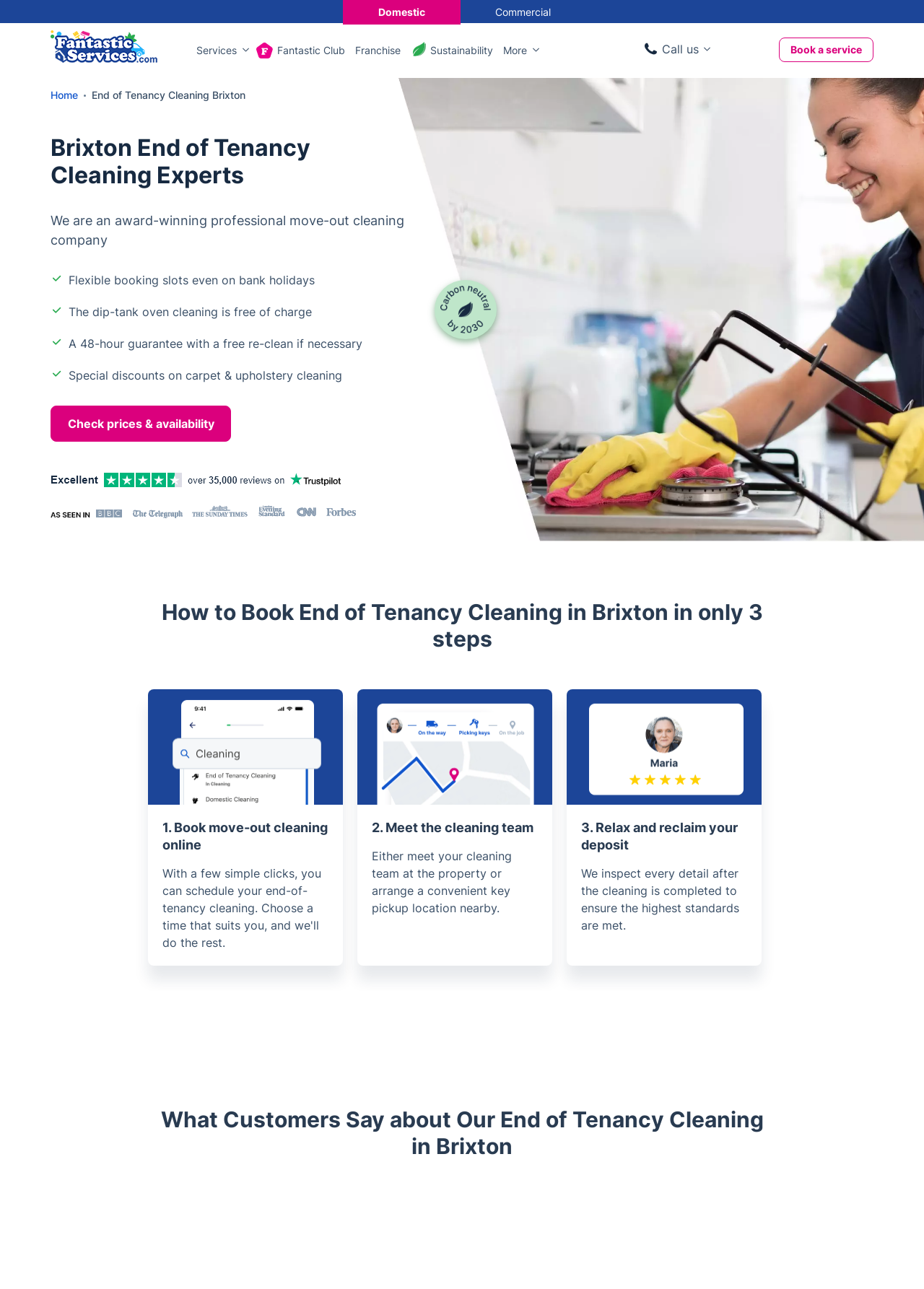Provide a thorough and detailed response to the question by examining the image: 
What is the purpose of the 'Book a service' button?

The 'Book a service' button is a call-to-action element located at the top right corner of the webpage, which allows users to book a service, likely an end of tenancy cleaning service, with the company.